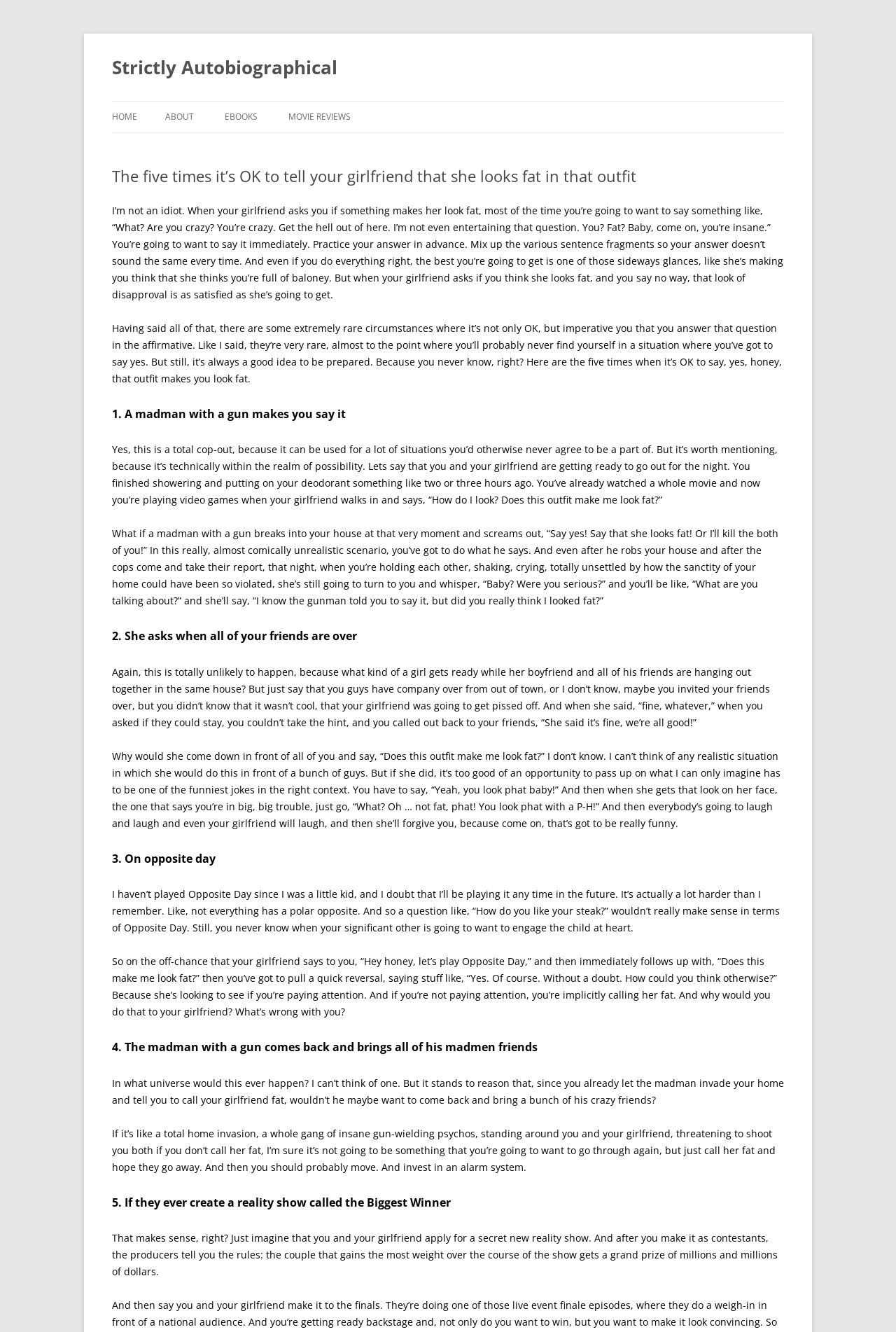Bounding box coordinates should be provided in the format (top-left x, top-left y, bottom-right x, bottom-right y) with all values between 0 and 1. Identify the bounding box for this UI element: Strictly Autobiographical

[0.125, 0.038, 0.377, 0.063]